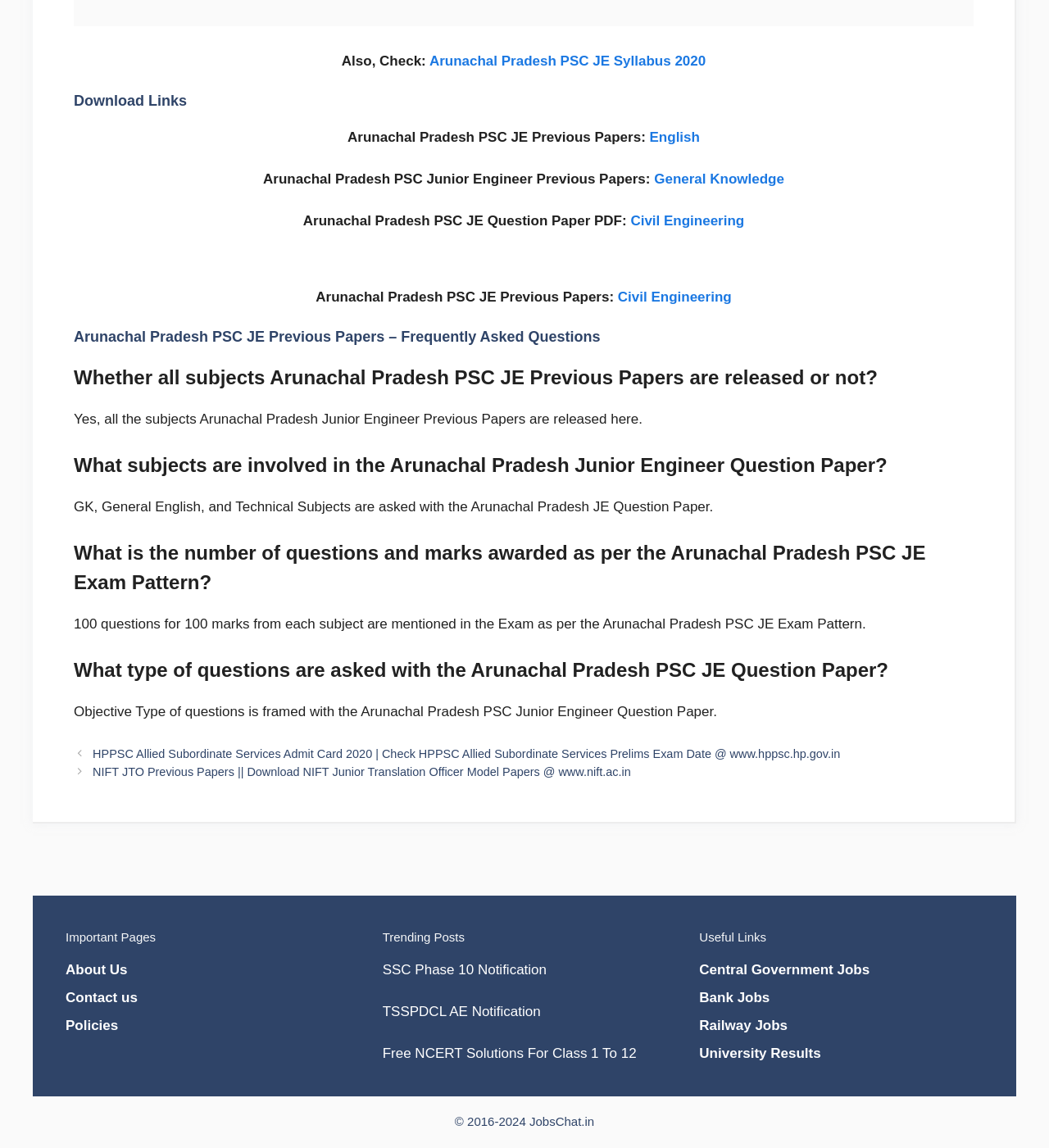Reply to the question below using a single word or brief phrase:
What is the purpose of the 'Download Links' section?

To provide previous papers